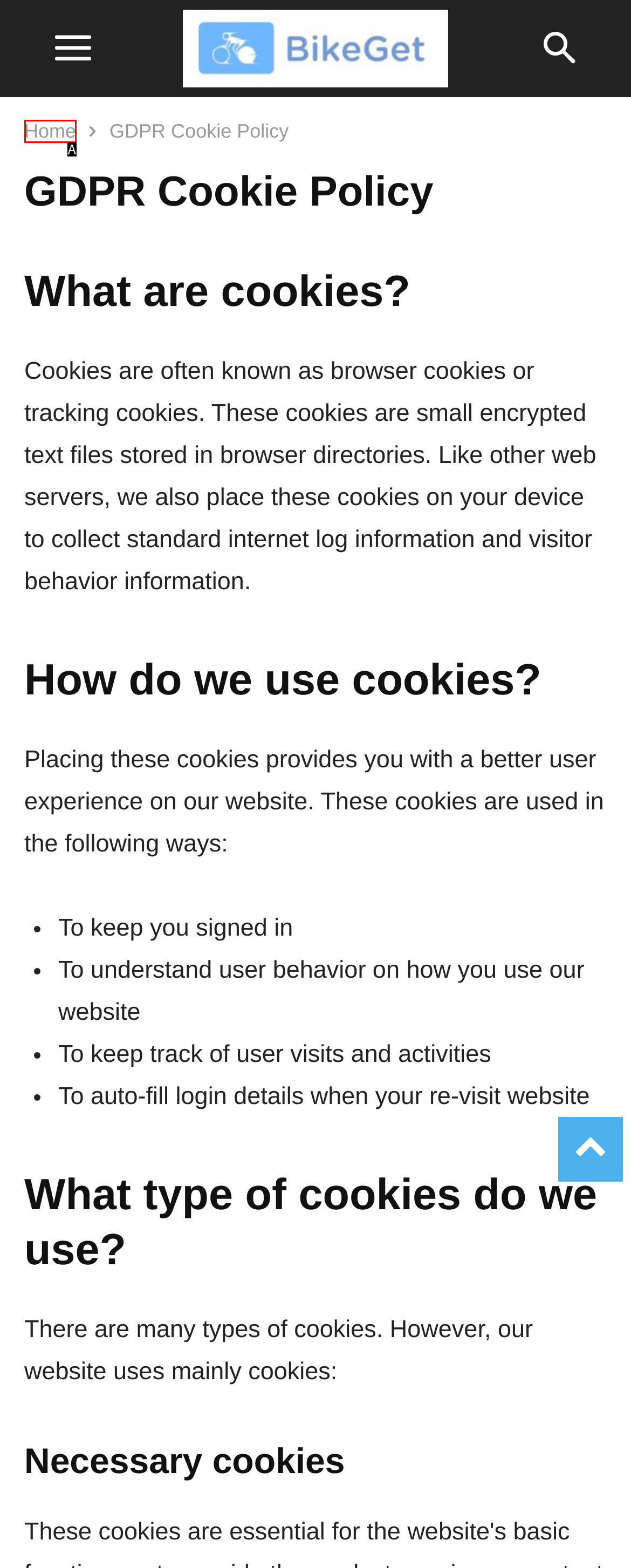Choose the HTML element that best fits the given description: UFC News. Answer by stating the letter of the option.

None